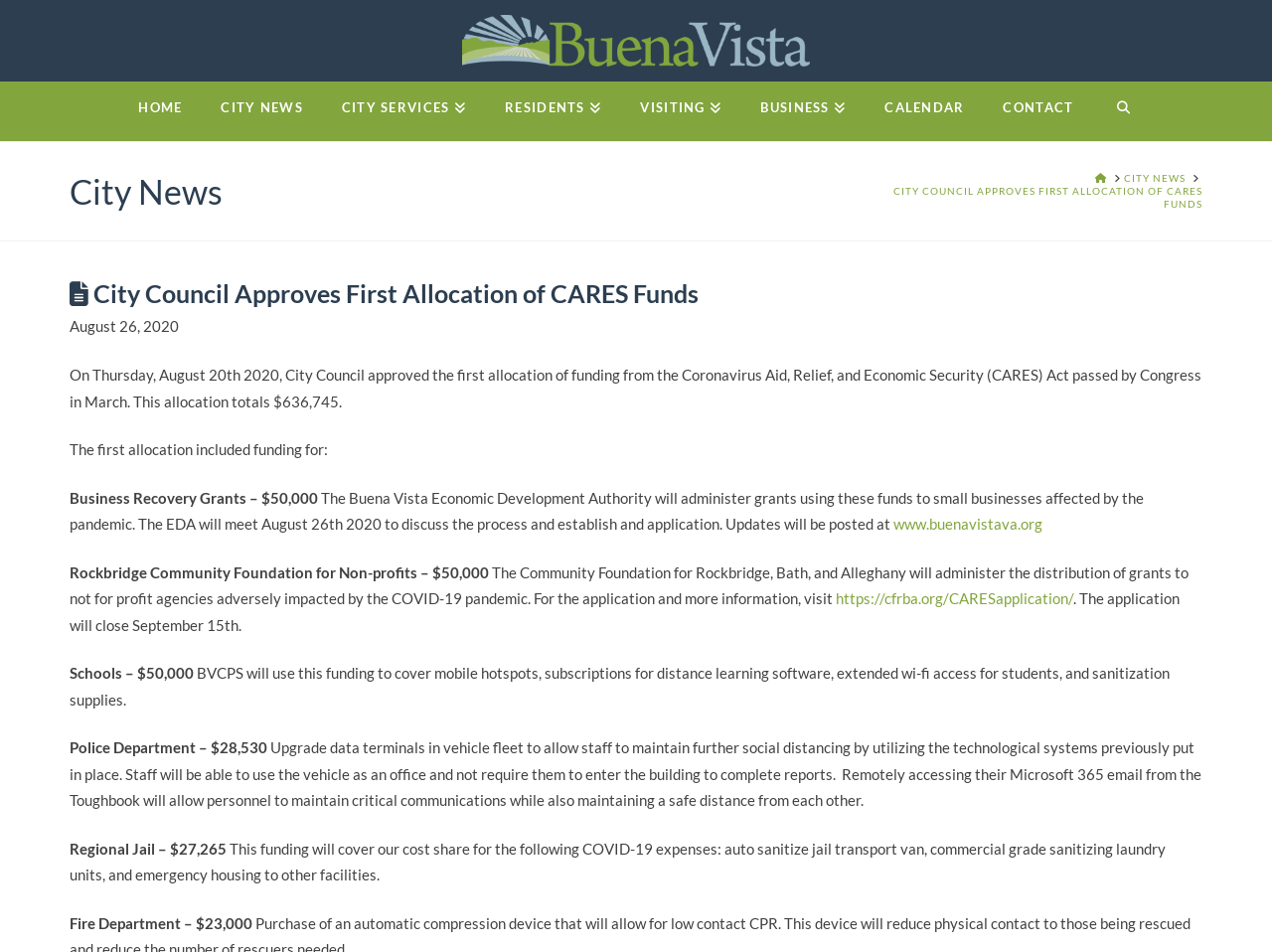Identify the coordinates of the bounding box for the element described below: "Home". Return the coordinates as four float numbers between 0 and 1: [left, top, right, bottom].

[0.093, 0.086, 0.158, 0.149]